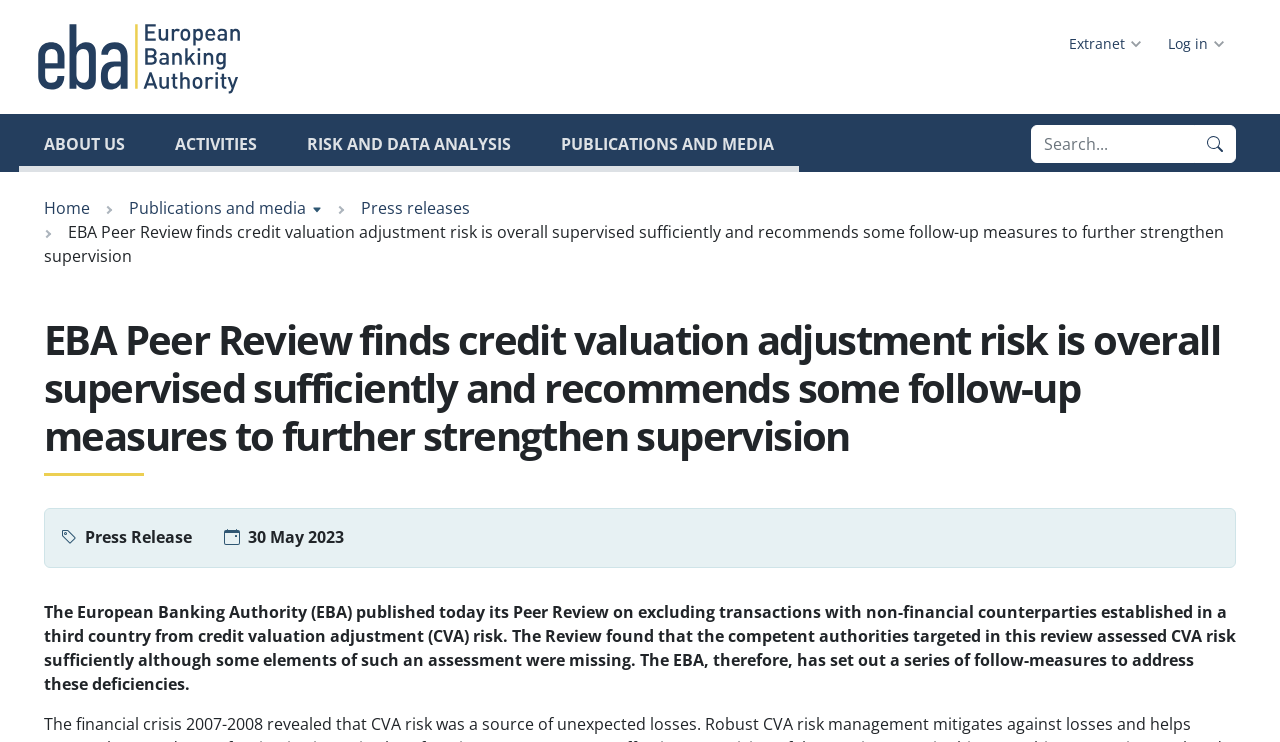Provide the bounding box coordinates of the section that needs to be clicked to accomplish the following instruction: "Go to the ABOUT US page."

[0.015, 0.164, 0.117, 0.232]